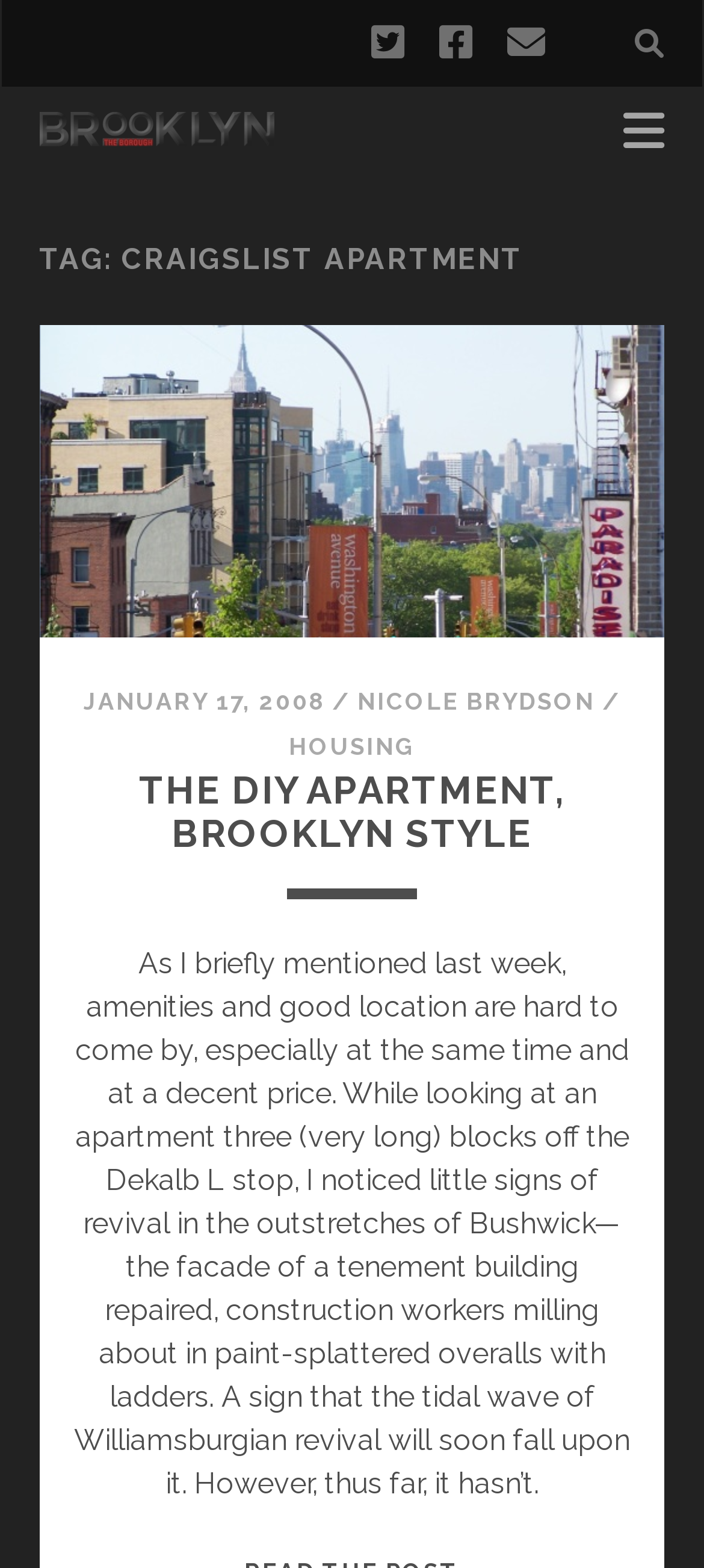Provide a thorough description of this webpage.

The webpage is about Craigslist apartments in Brooklyn, specifically focusing on a DIY apartment in Brooklyn style. At the top-right corner, there are three social media buttons: Twitter, Facebook, and email. Below these buttons, there is a link to "BROOKLYN THE BOROUGH Brooklyn The Borough" with an accompanying image. 

On the left side, there is a button with an icon, and next to it, a heading "TAG: CRAIGSLIST APARTMENT" is displayed. Below this heading, there is a long link that spans almost the entire width of the page. 

The main content of the webpage is an article titled "THE DIY APARTMENT, BROOKLYN STYLE". The article is divided into two sections: a heading and a paragraph of text. The heading is a link that repeats the title of the article. The paragraph discusses the challenges of finding an apartment with good amenities and location at a decent price, and the author's observation of signs of revival in the outstretches of Bushwick. 

At the top of the article, there is a link to the author's name, "NICOLE BRYDSON", and a date "JANUARY 17, 2008" is displayed. There is also a link to "HOUSING" above the article title.